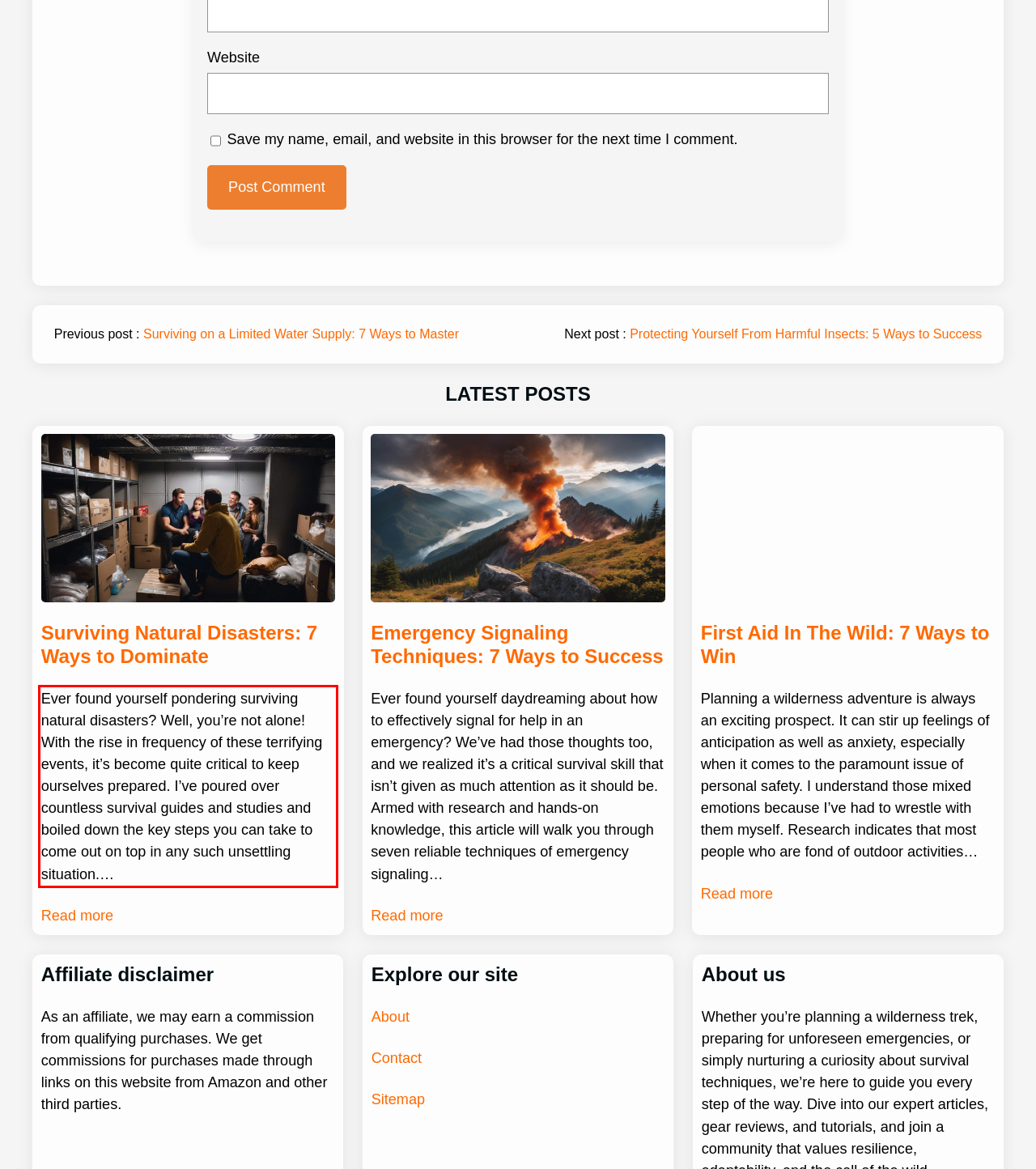You have a screenshot of a webpage with a red bounding box. Identify and extract the text content located inside the red bounding box.

Ever found yourself pondering surviving natural disasters? Well, you’re not alone! With the rise in frequency of these terrifying events, it’s become quite critical to keep ourselves prepared. I’ve poured over countless survival guides and studies and boiled down the key steps you can take to come out on top in any such unsettling situation.…